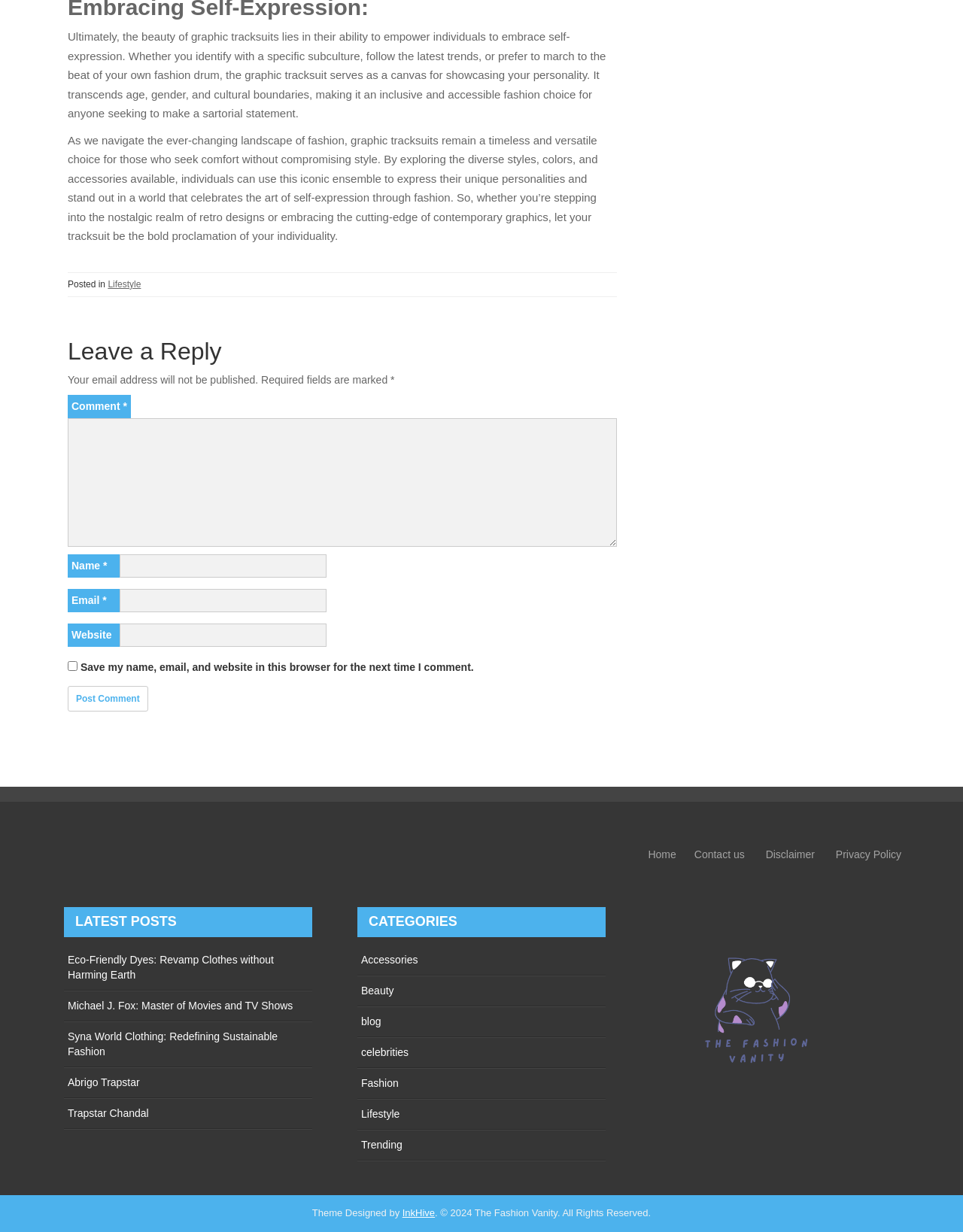Identify the bounding box coordinates for the UI element that matches this description: "name="submit" value="Post Comment"".

[0.07, 0.557, 0.154, 0.578]